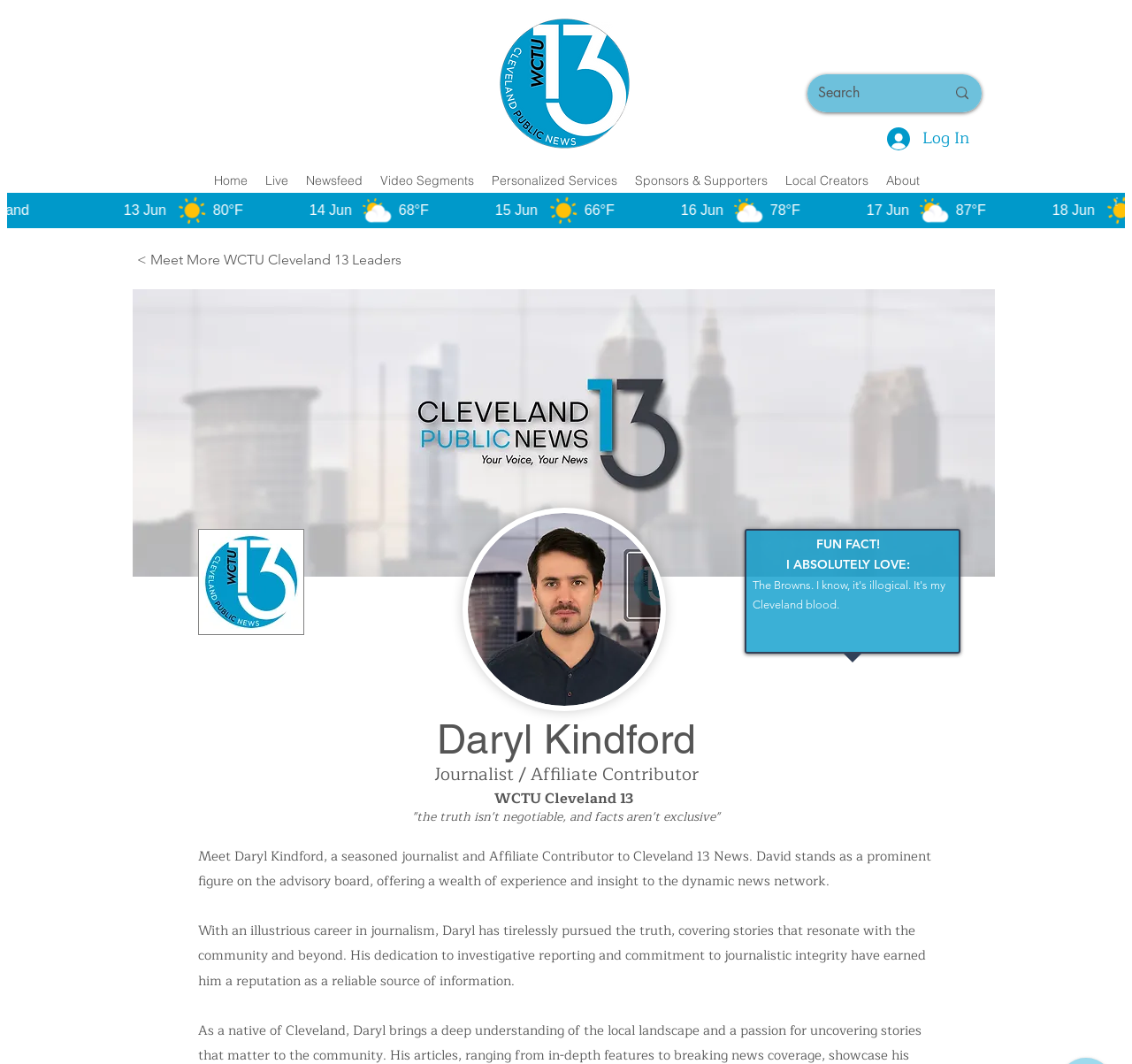Provide a comprehensive caption for the webpage.

The webpage is about Daryl Kindford, a journalist and affiliate contributor to Cleveland 13 News. At the top, there is a search bar with a magnifying glass icon, accompanied by a "Log In" button. Below this, there are seven navigation links: "Home", "Live", "Newsfeed", "Video Segments", "Personalized Services", "Sponsors & Supporters", and "Local Creators", followed by an "About" link.

On the left side, there is a weather strip iframe displaying Cleveland weather information. Below this, there is a banner image with the text "Meet More WCTU Cleveland 13 Leaders" and a profile picture of Daryl Kindford.

The main content area features a heading with Daryl Kindford's name, followed by his title "Journalist / Affiliate Contributor". A quote from Daryl is displayed, "the truth isn't negotiable, and facts aren't exclusive". A brief bio of Daryl is provided, describing his experience as a journalist and his role on the advisory board of Cleveland 13 News. The bio is followed by a paragraph highlighting his dedication to investigative reporting and commitment to journalistic integrity.

To the right of the bio, there is a "FUN FACT!" section, which reveals that Daryl "ABSOLUTELY LOVE[s] The Browns", despite it being "illogical".